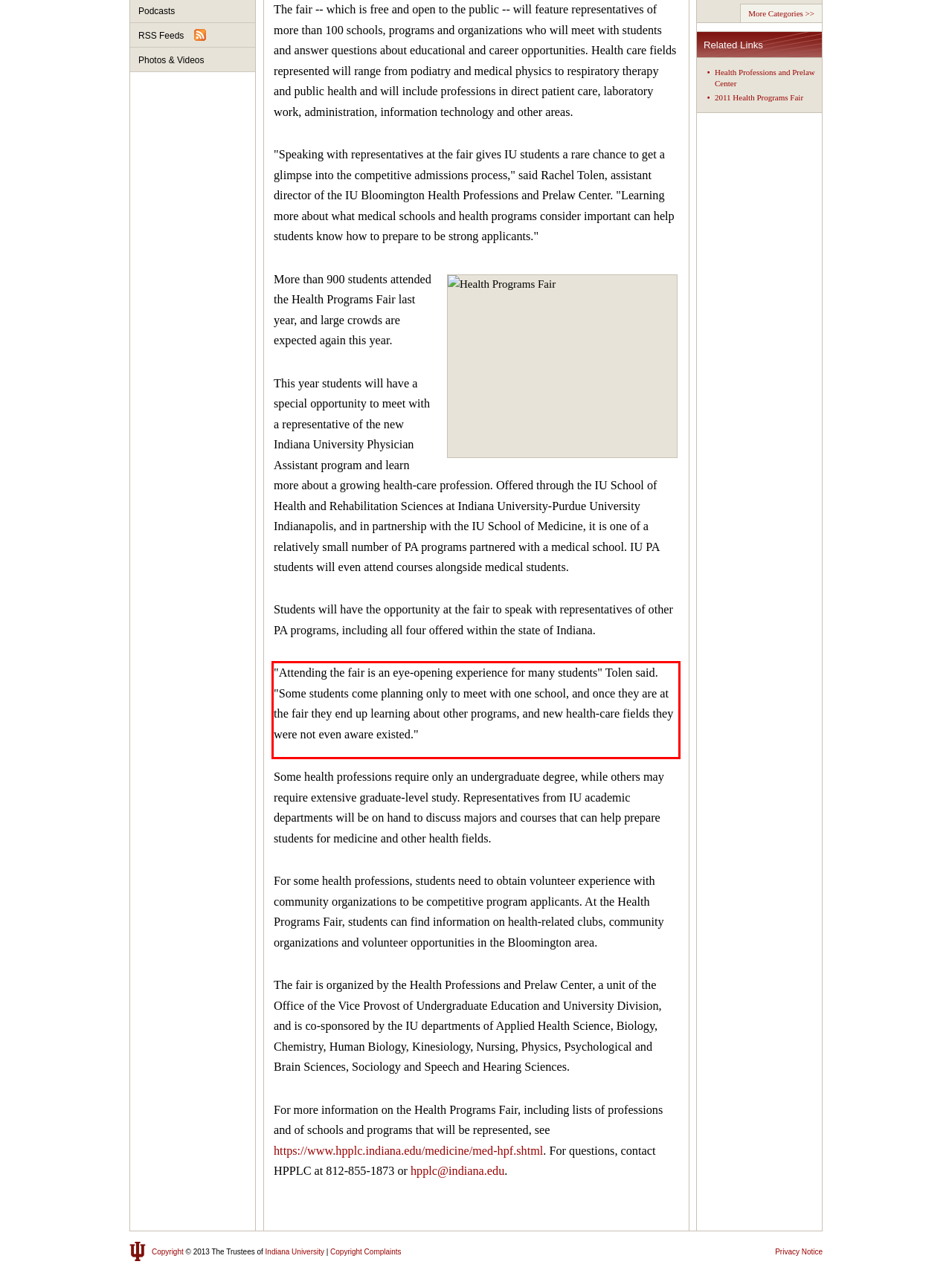Given a screenshot of a webpage, locate the red bounding box and extract the text it encloses.

"Attending the fair is an eye-opening experience for many students" Tolen said. "Some students come planning only to meet with one school, and once they are at the fair they end up learning about other programs, and new health-care fields they were not even aware existed."